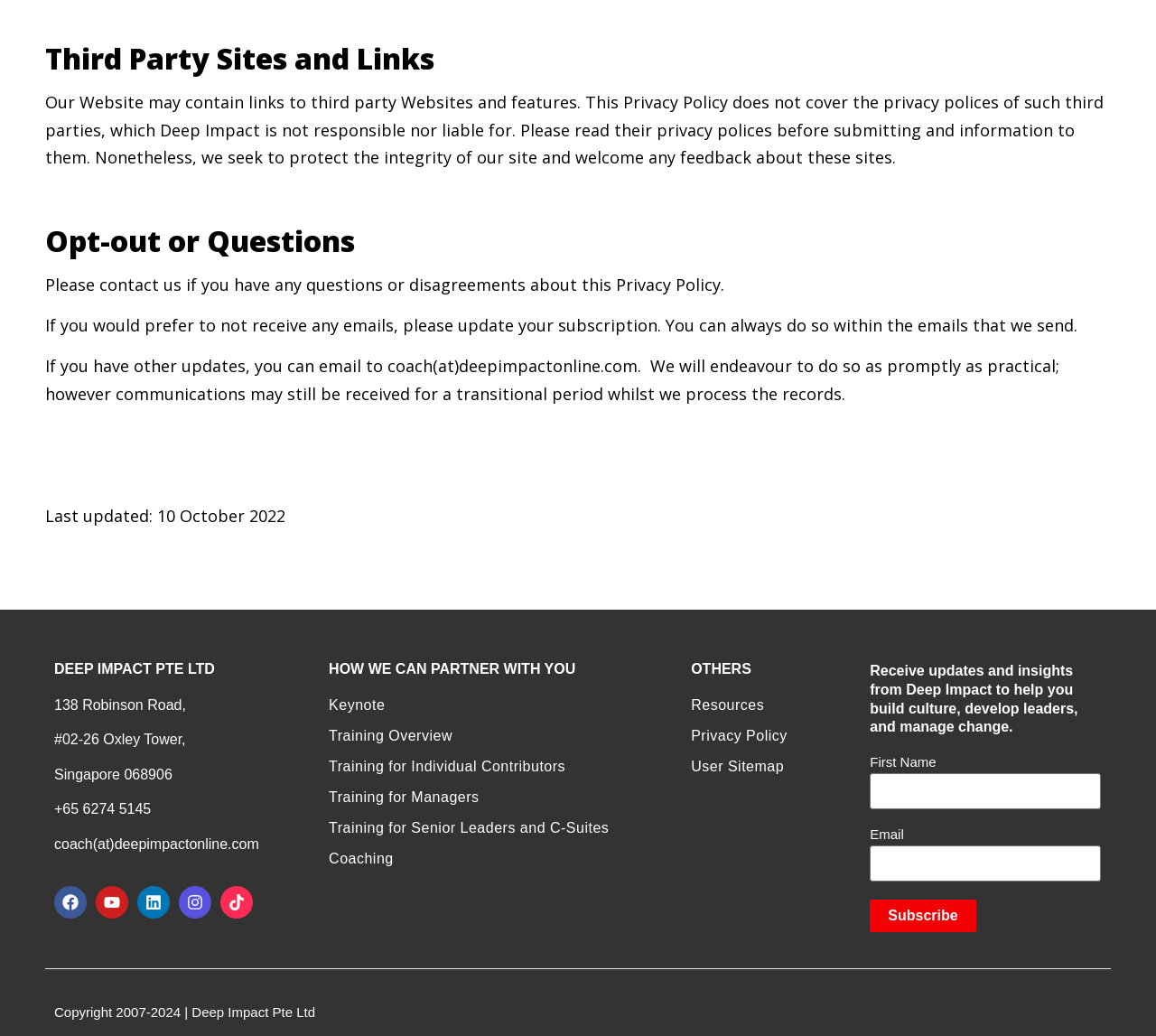What is the last updated date of the privacy policy?
Provide a detailed and extensive answer to the question.

The last updated date of the privacy policy is specified at the bottom of the 'Third Party Sites and Links' section as 'Last updated: 10 October 2022'.